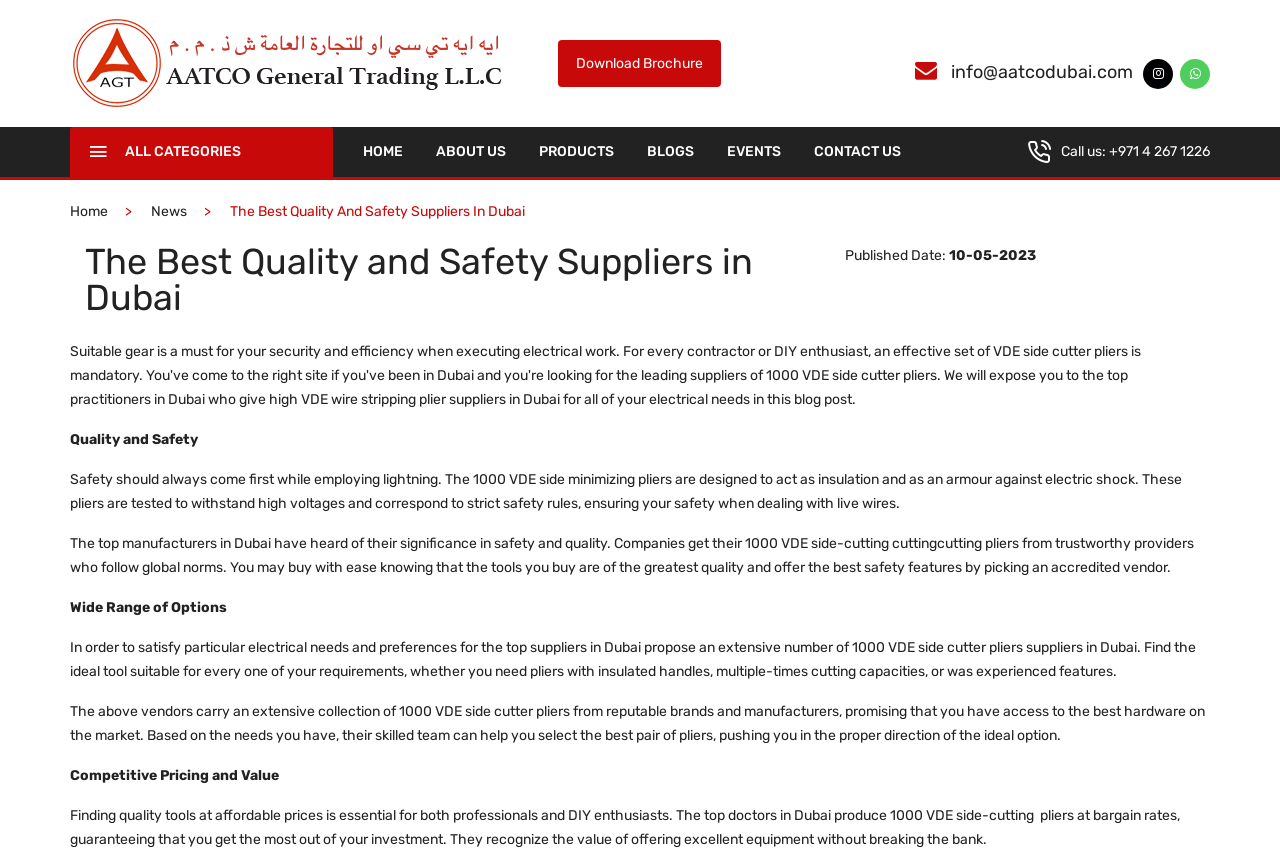How many main navigation links are there?
Provide a one-word or short-phrase answer based on the image.

6